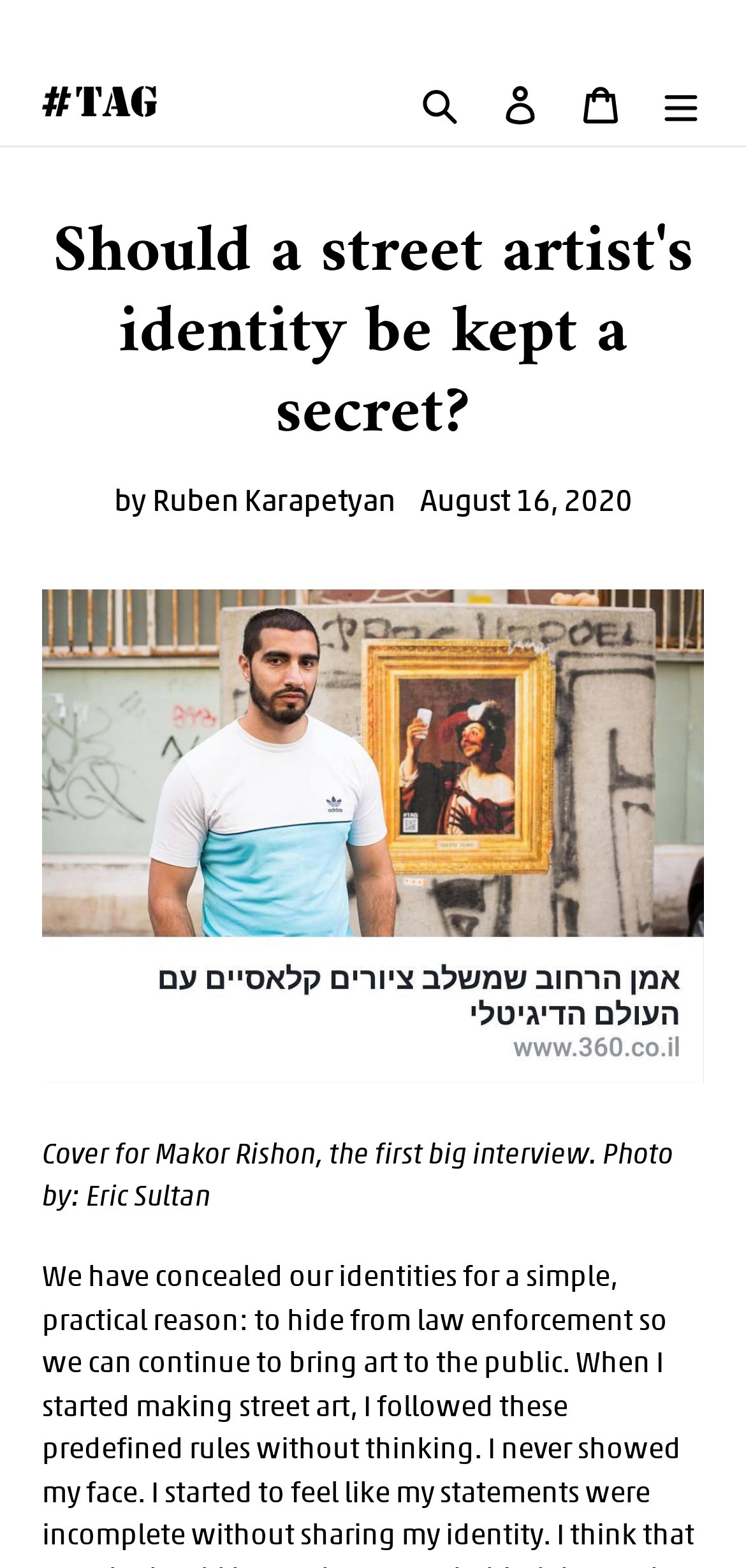Why did the authors conceal their identities?
Please respond to the question with a detailed and informative answer.

I found the reason by looking at the static text element that says 'We have concealed our identities for a simple, practical reason: to hide from law enforcement so we can continue to bring art to the public.' which is located below the photo credit.